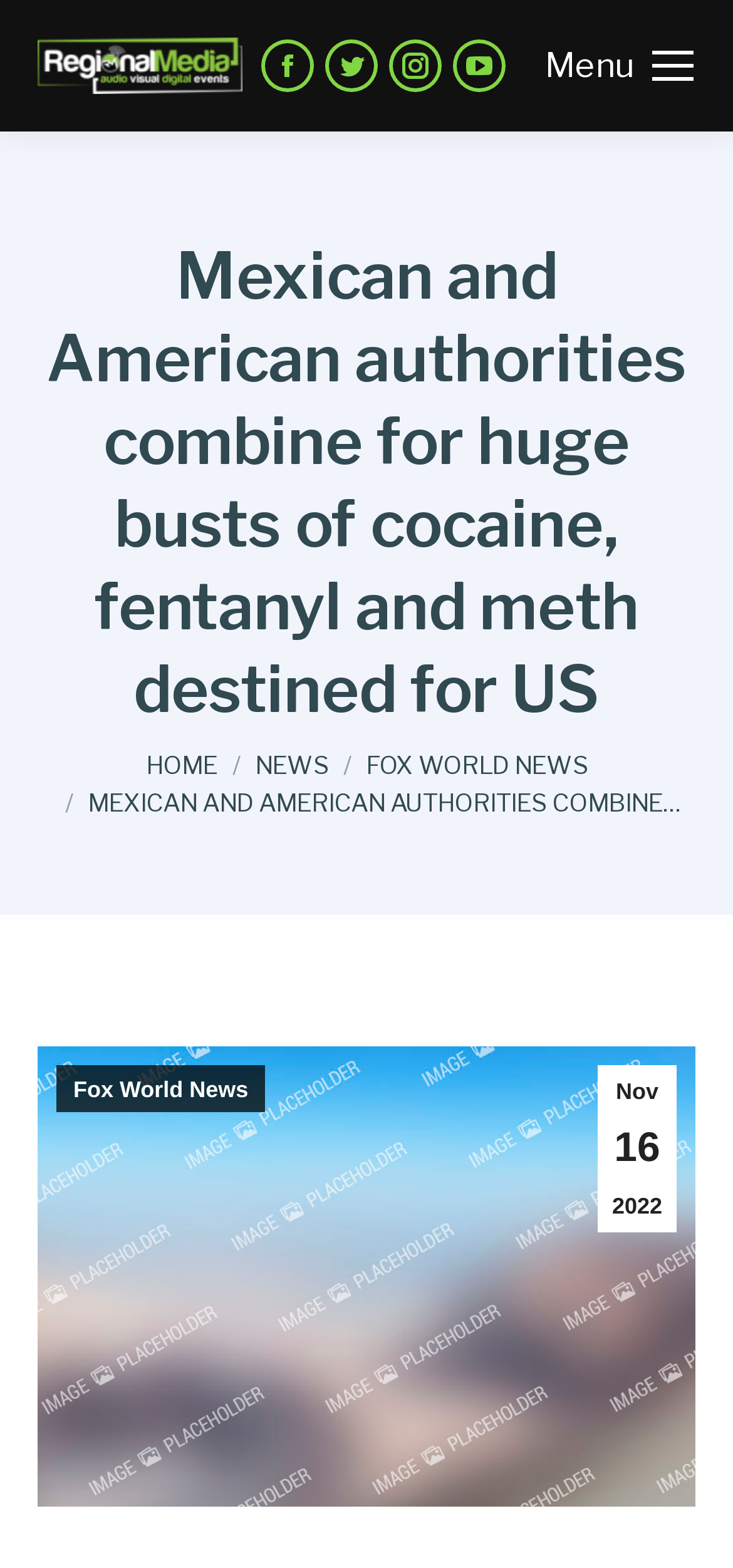How many images are available on the webpage?
Please give a detailed and elaborate explanation in response to the question.

I scanned the webpage and found two images, one is the logo of 'Regional Media' and the other is an image related to the news article.